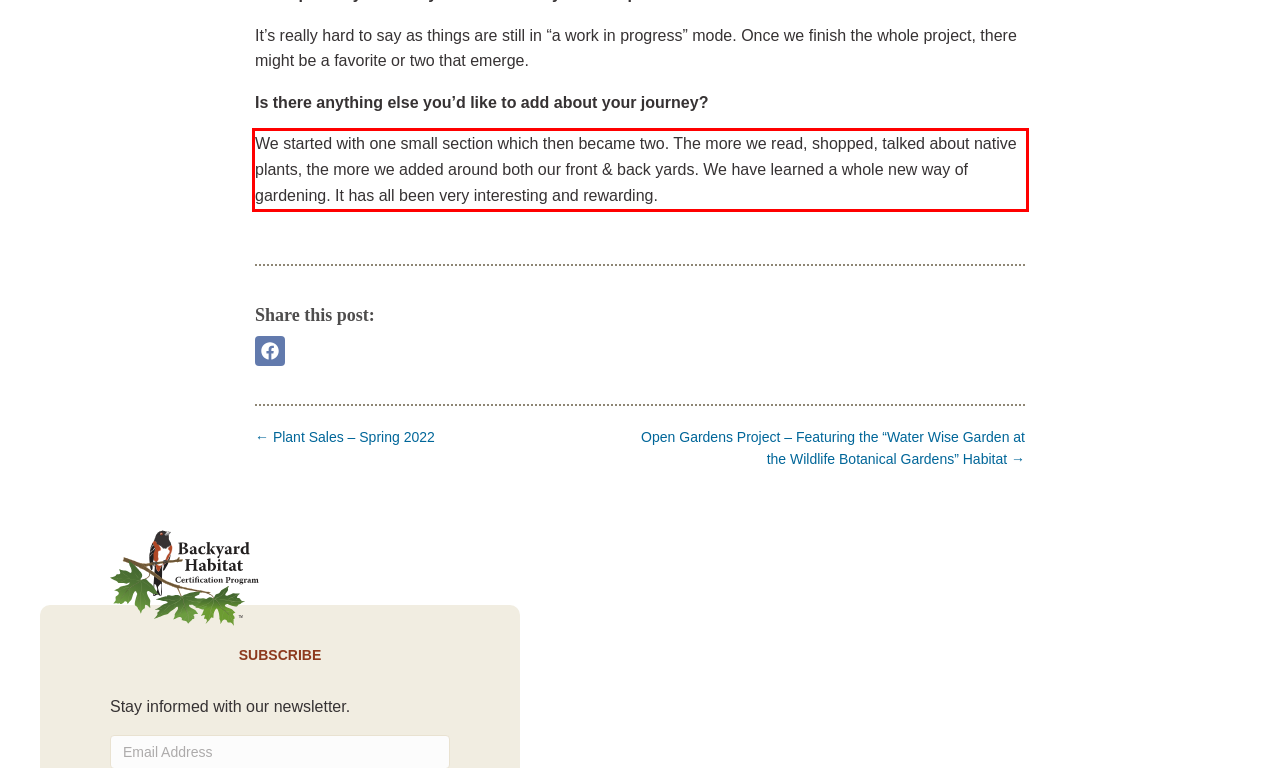You are provided with a screenshot of a webpage that includes a UI element enclosed in a red rectangle. Extract the text content inside this red rectangle.

We started with one small section which then became two. The more we read, shopped, talked about native plants, the more we added around both our front & back yards. We have learned a whole new way of gardening. It has all been very interesting and rewarding.